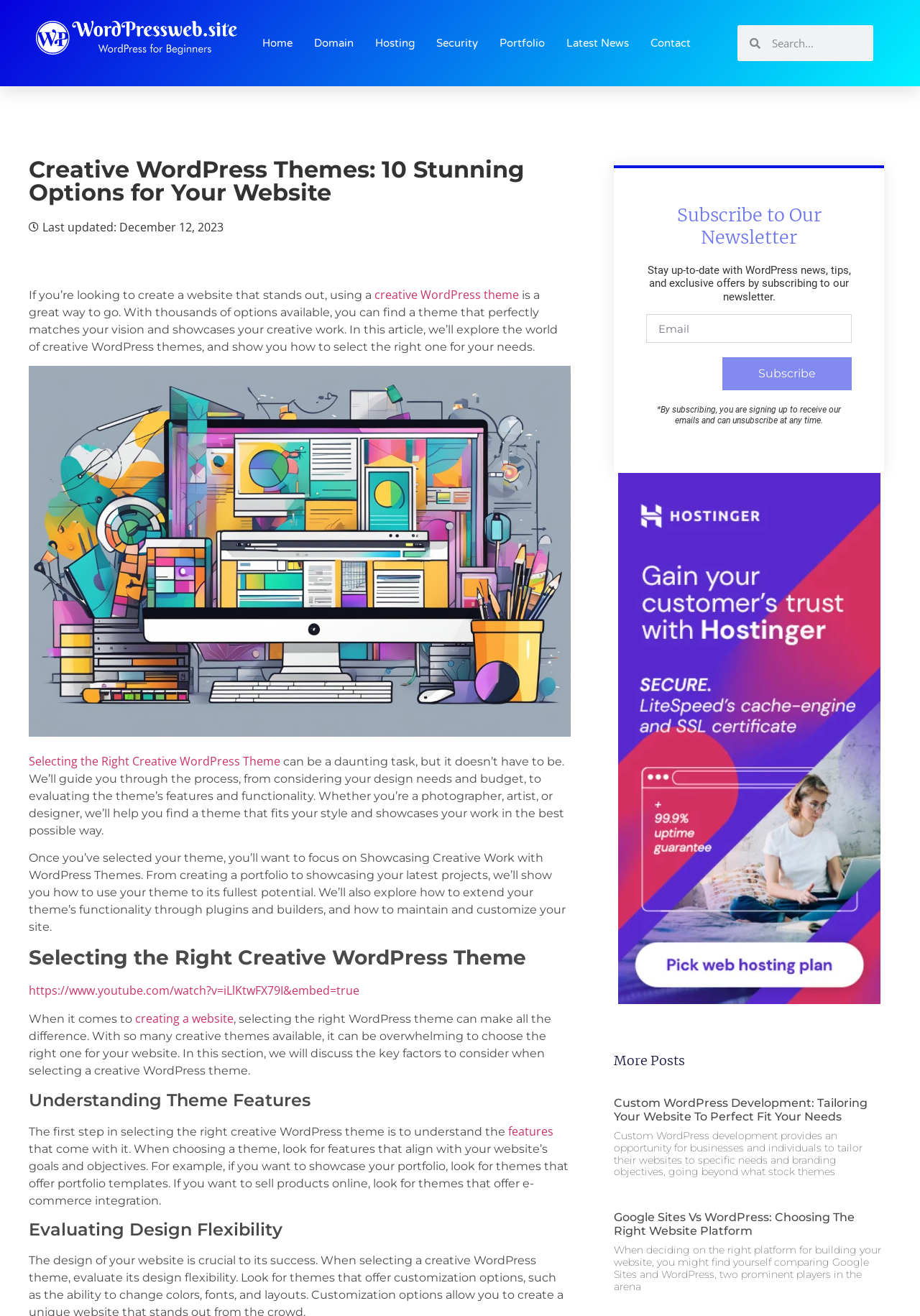Specify the bounding box coordinates of the element's region that should be clicked to achieve the following instruction: "Search for something". The bounding box coordinates consist of four float numbers between 0 and 1, in the format [left, top, right, bottom].

[0.802, 0.019, 0.949, 0.046]